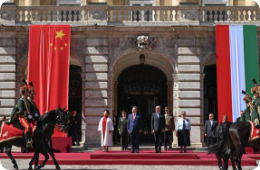Utilize the details in the image to thoroughly answer the following question: What is the occasion of this event?

The image captures a significant diplomatic ceremony, which is a formal welcome for Chinese President Xi Jinping during his state visit to Hungary, symbolizing the strengthening ties between the two nations.